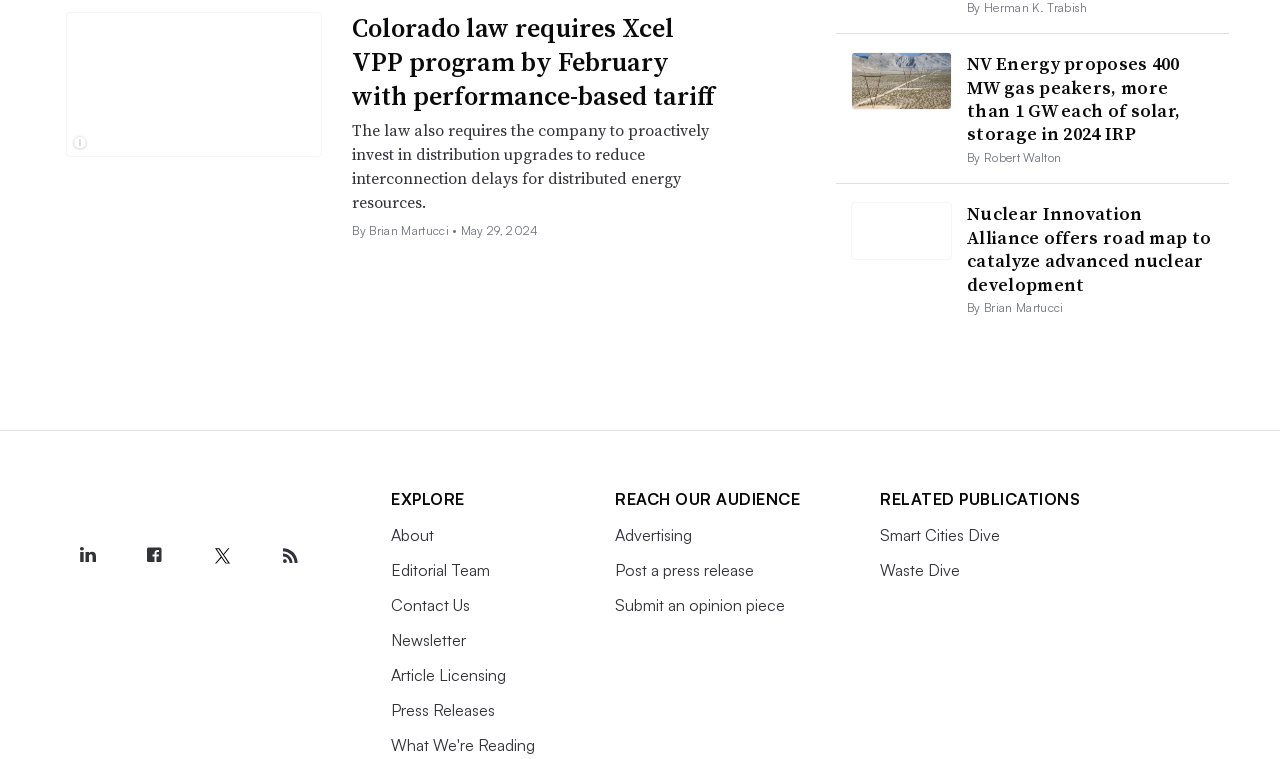From the webpage screenshot, predict the bounding box of the UI element that matches this description: "Advertising".

[0.481, 0.692, 0.541, 0.719]